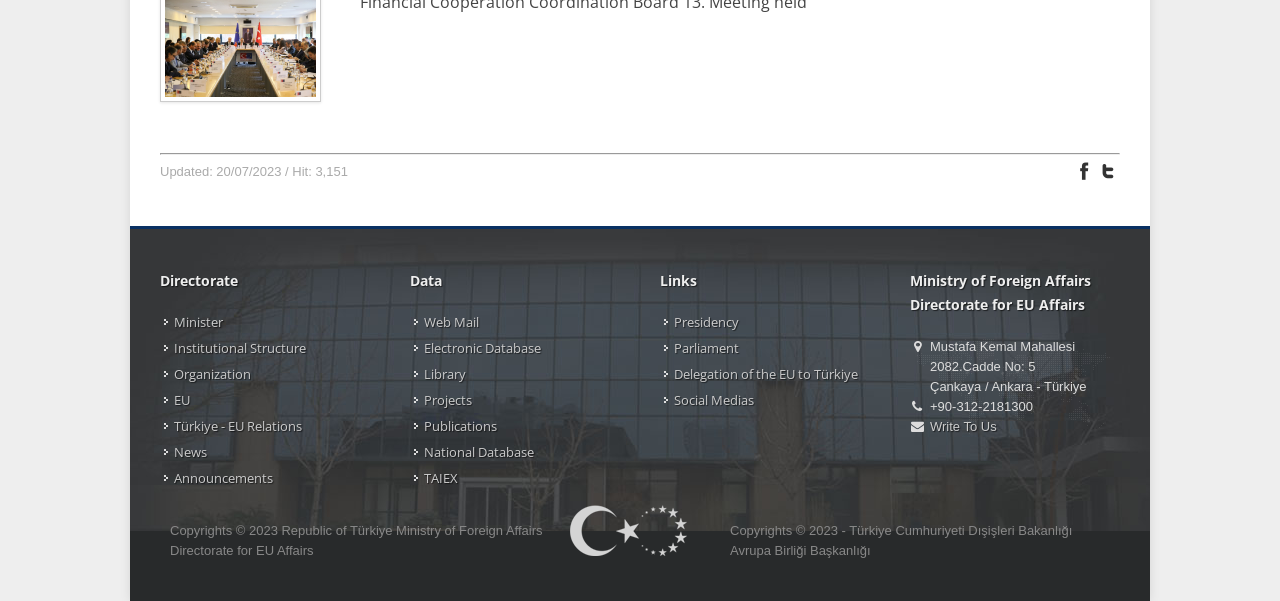Using the provided element description "Parliament", determine the bounding box coordinates of the UI element.

[0.519, 0.557, 0.58, 0.6]